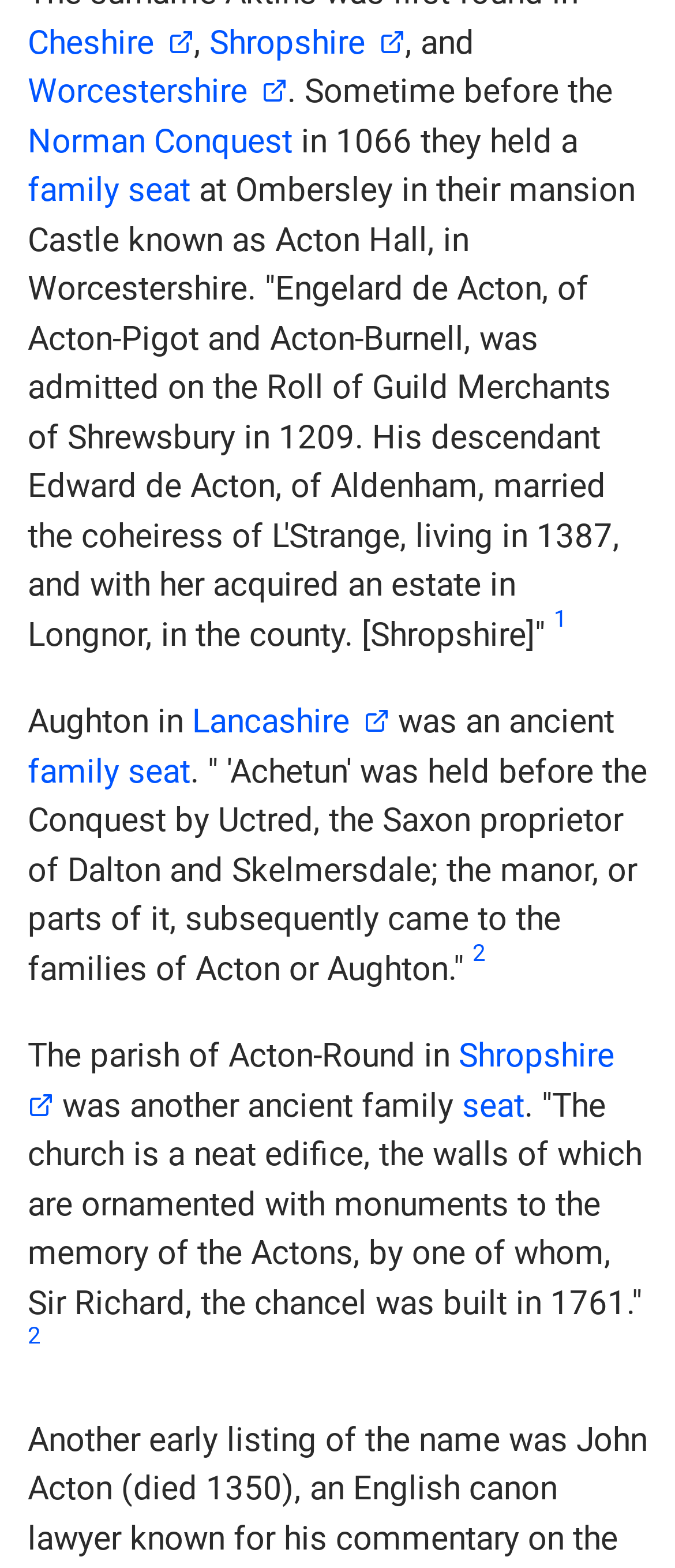Please find the bounding box coordinates of the element's region to be clicked to carry out this instruction: "Click on Cheshire link".

[0.041, 0.014, 0.287, 0.039]